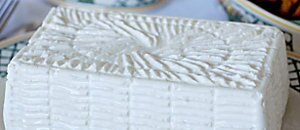Write a descriptive caption for the image, covering all notable aspects.

The image features a block of Giuncata, a specialty cheese known for its creamy texture and fresh flavor. Originating from the Liguria region of Italy, Giuncata is characterized by its smooth surface and appealing, rustic presentation. The cheese is typically served as part of a delightful antipasto platter, showcasing its versatility. With a delicate taste, it pairs beautifully with various accompaniments, making it a favored choice for both casual gatherings and elegant dining experiences. Its unique preparation method adds to its charm, inviting cheese lovers to discover the rich culinary heritage of Italian cuisine.